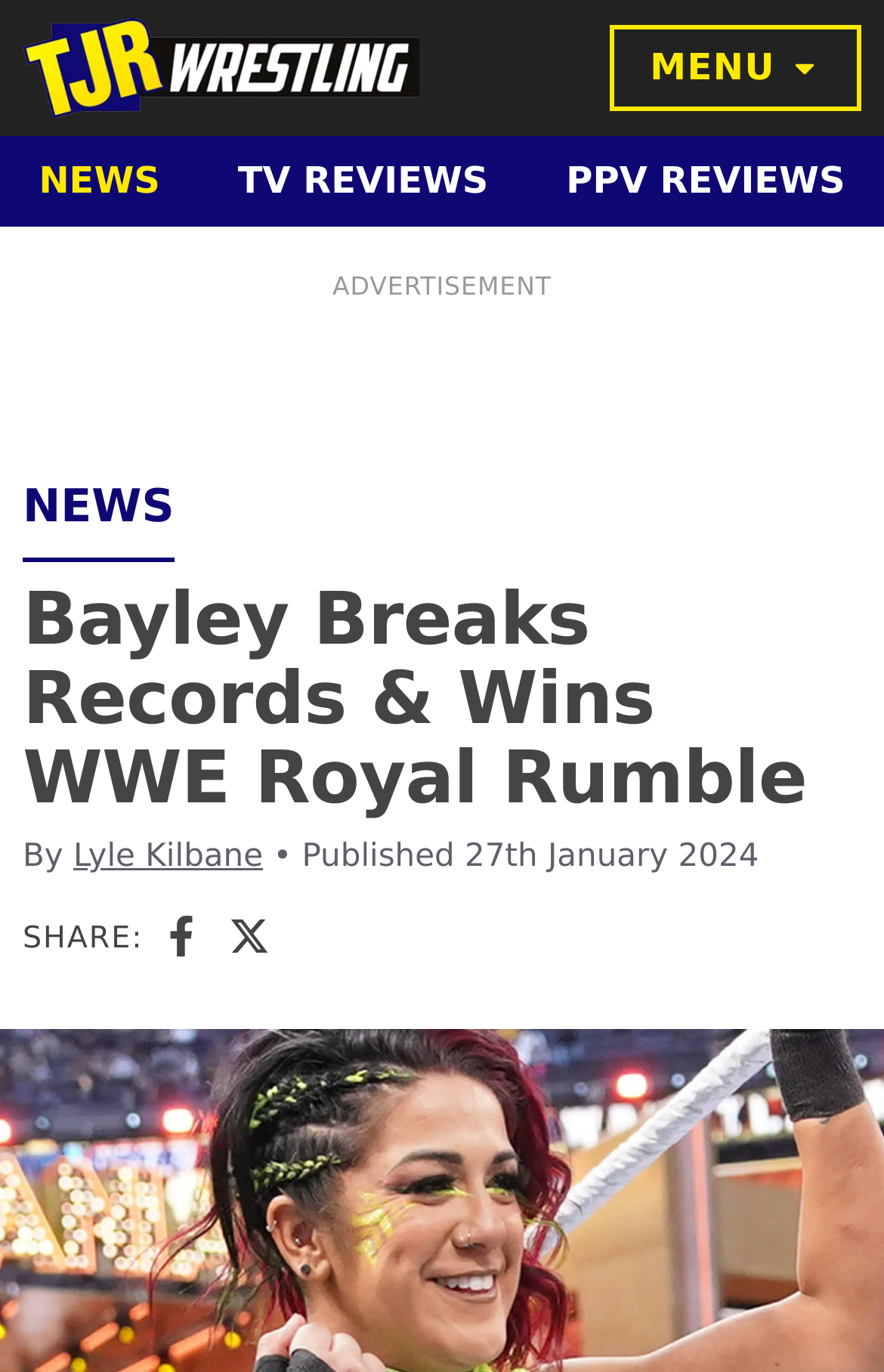Generate a detailed explanation of the webpage's features and information.

The webpage is about Bayley's win at the WWE Royal Rumble, with the main title "Bayley Breaks Records & Wins WWE Royal Rumble" prominently displayed. At the top left, there is a logo of TJR Wrestling, accompanied by a link to the website. Next to the logo, there is a button to toggle the menu, which is currently not expanded.

Below the top section, there are three main navigation links: "NEWS", "TV REVIEWS", and "PPV REVIEWS", which are evenly spaced across the top of the page. The "PPV REVIEWS" link is currently selected, as indicated by the presence of a header section below it.

In the main content area, there is a heading that repeats the title "Bayley Breaks Records & Wins WWE Royal Rumble". Below the heading, there is a byline that reads "By Lyle Kilbane" and a publication date of "27th January 2024". The main article text is not provided in the accessibility tree, but it likely follows the byline and publication date.

At the bottom of the main content area, there is a section for sharing the article, with links to Facebook and another platform labeled "X". Each sharing link is accompanied by a small icon.